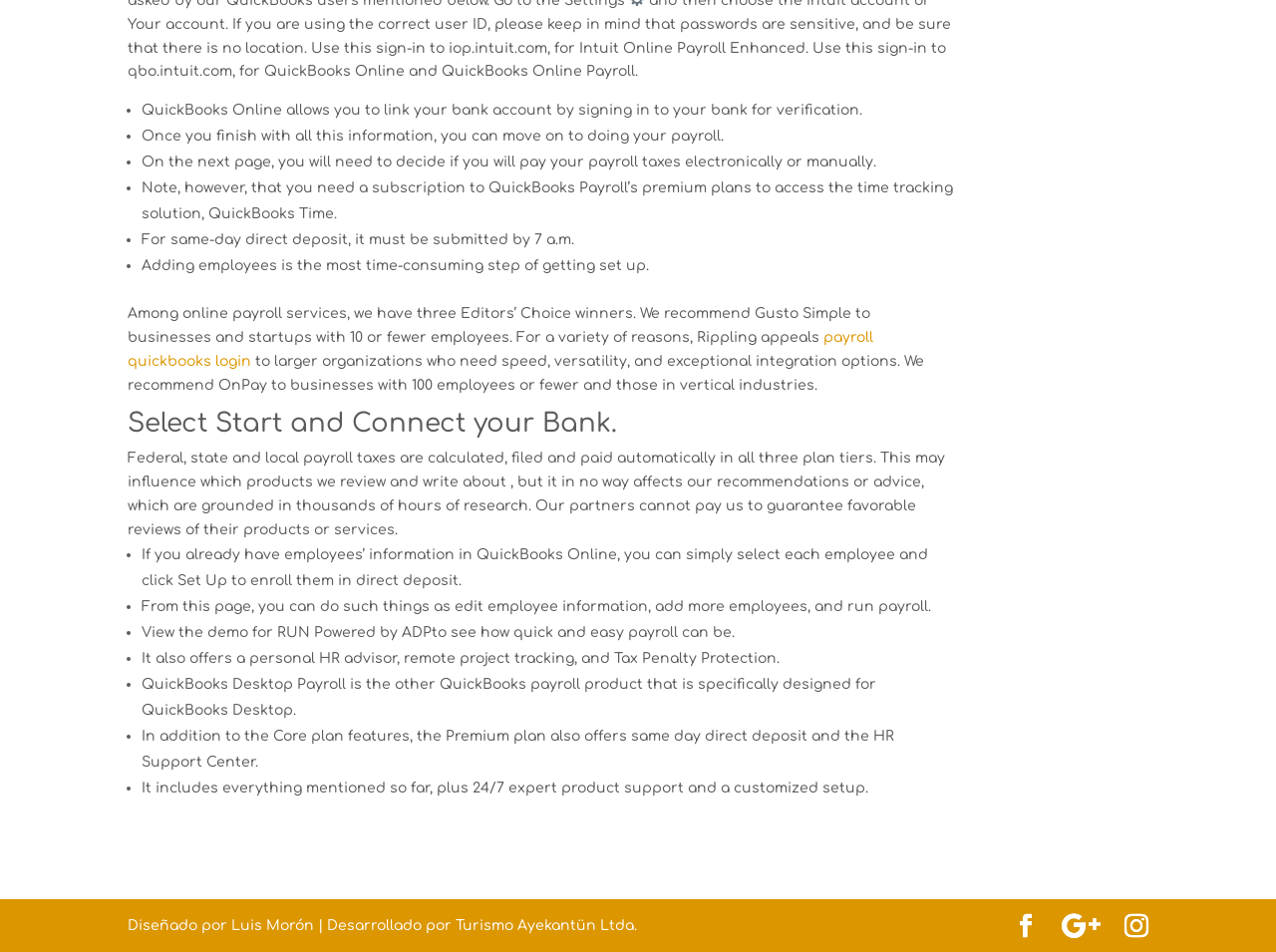Answer with a single word or phrase: 
What is the purpose of the HR Support Center?

personal HR advisor